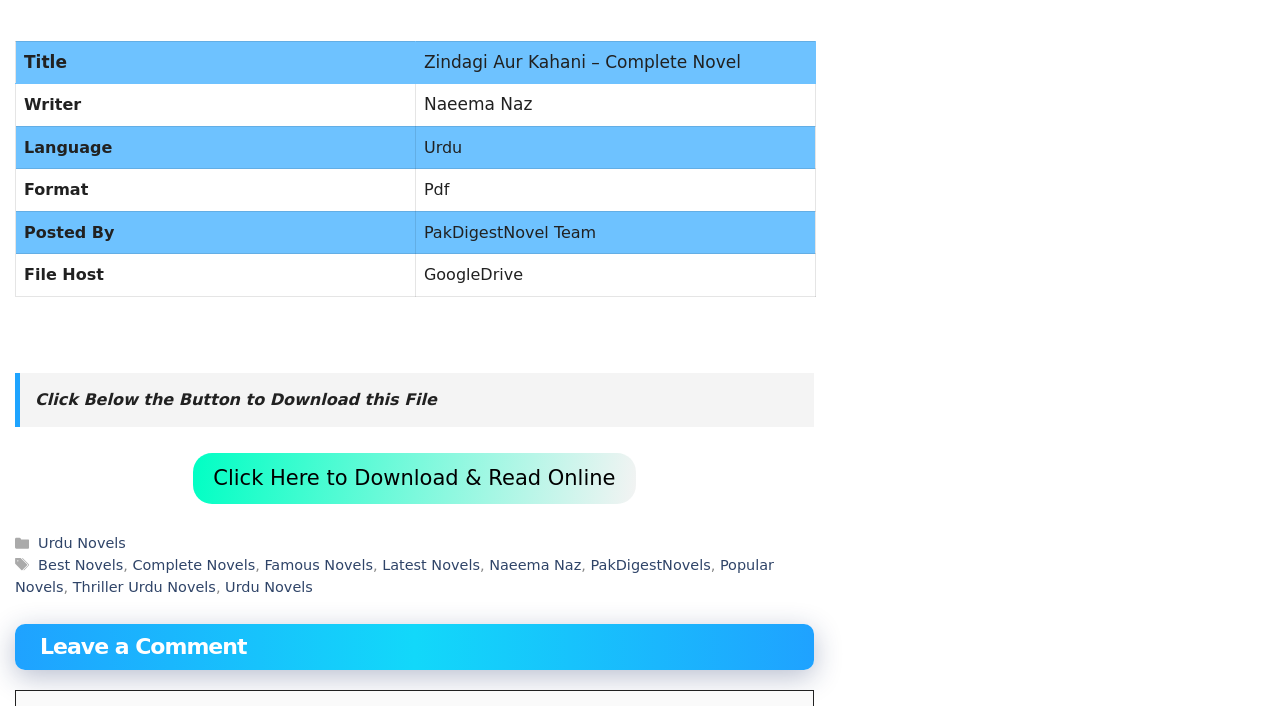Can you show the bounding box coordinates of the region to click on to complete the task described in the instruction: "Click the Best Novels link"?

[0.03, 0.789, 0.096, 0.812]